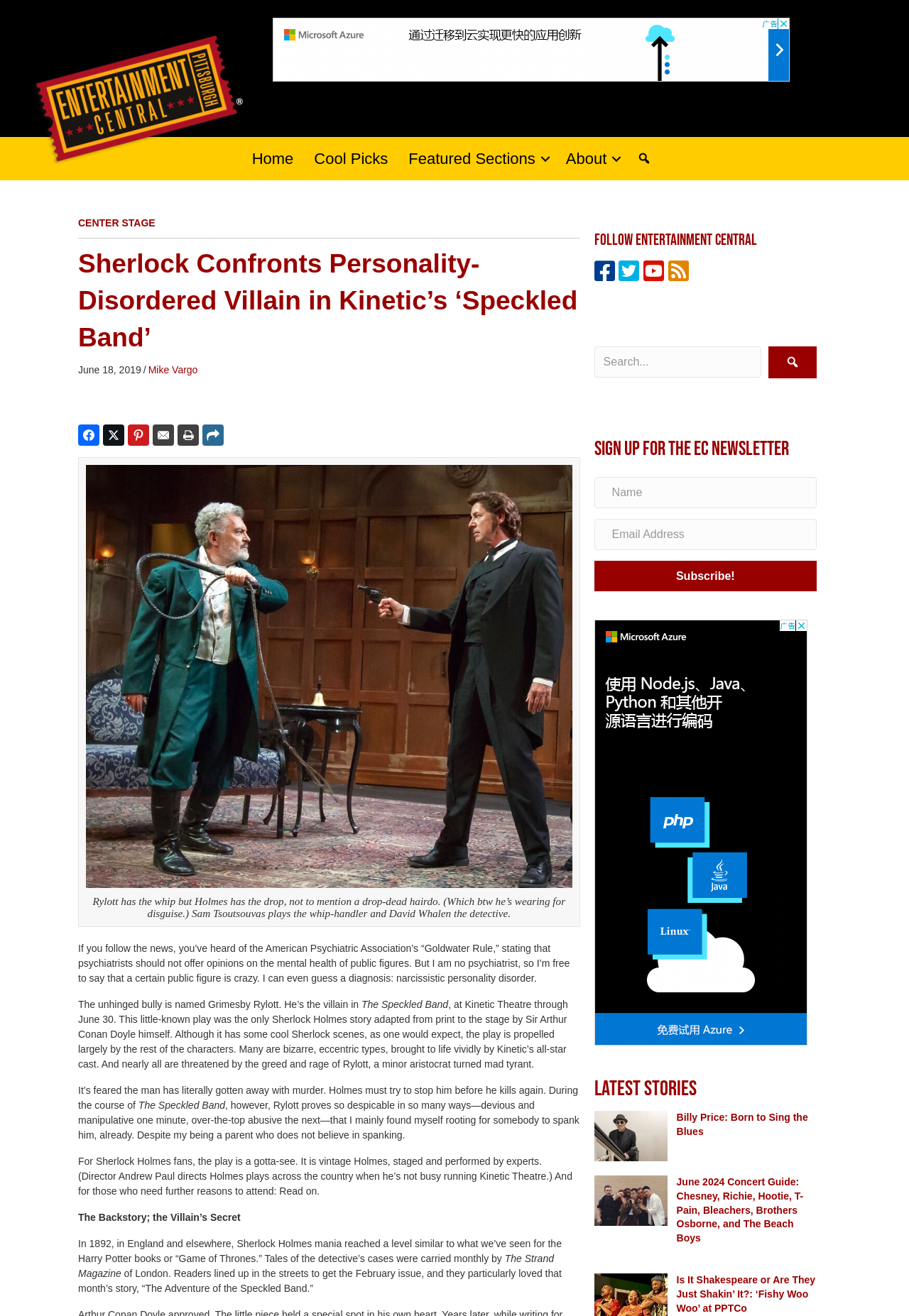Answer the question in one word or a short phrase:
What is the name of the theatre company performing the play?

Kinetic Theatre